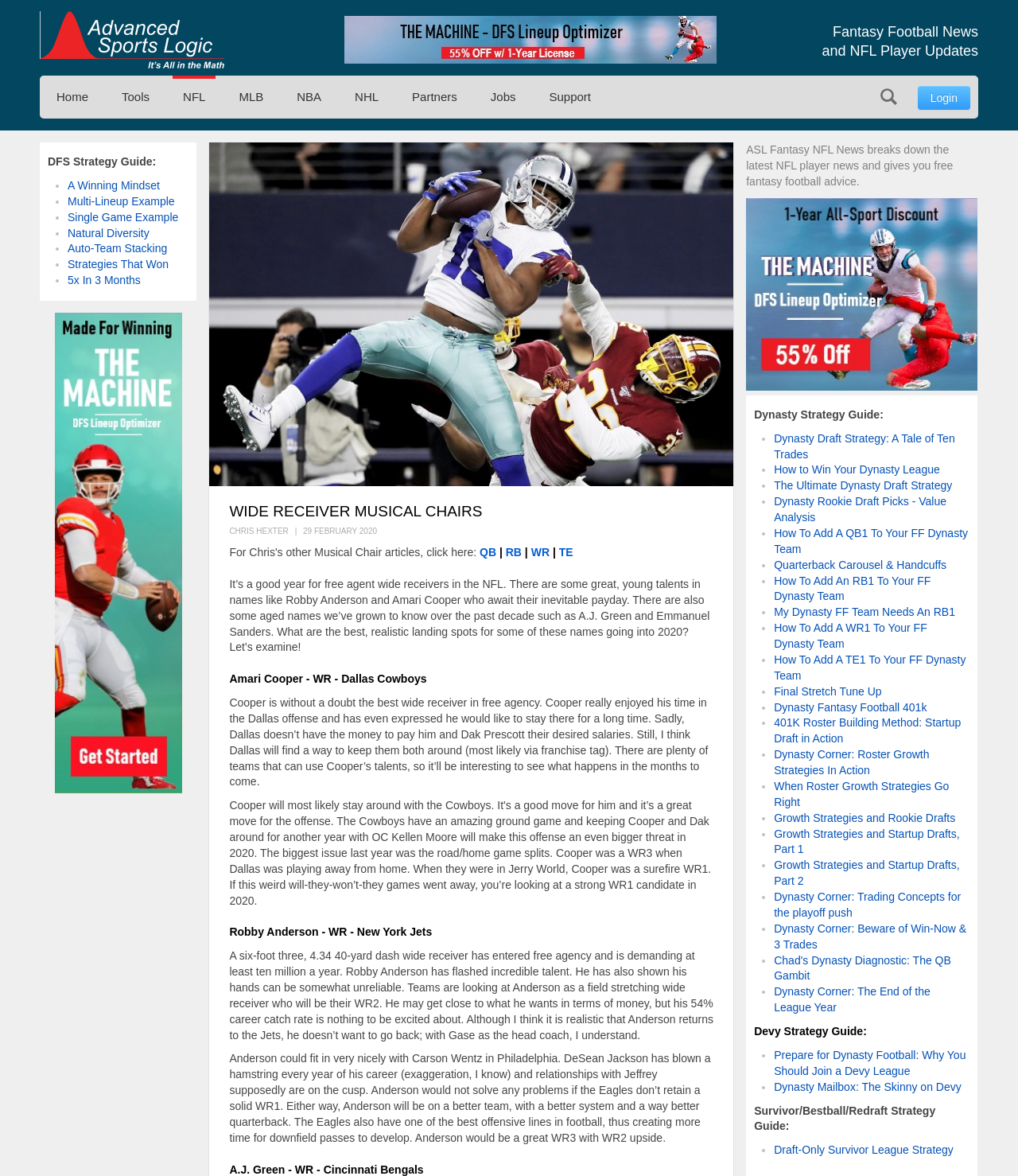How many links are in the Dynasty Strategy Guide section?
Please provide a single word or phrase as your answer based on the screenshot.

15